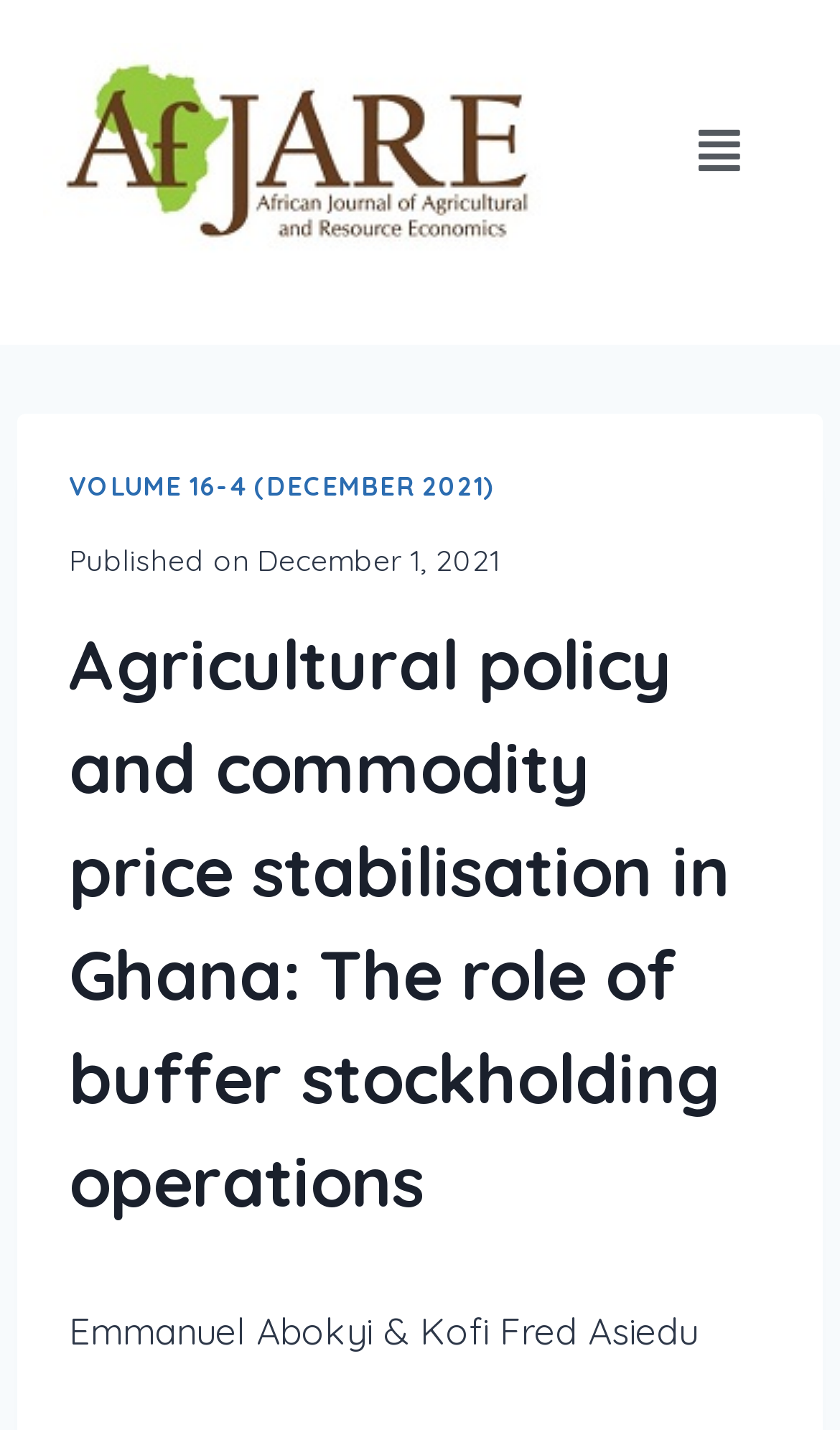Identify and provide the main heading of the webpage.

Agricultural policy and commodity price stabilisation in Ghana: The role of buffer stockholding operations